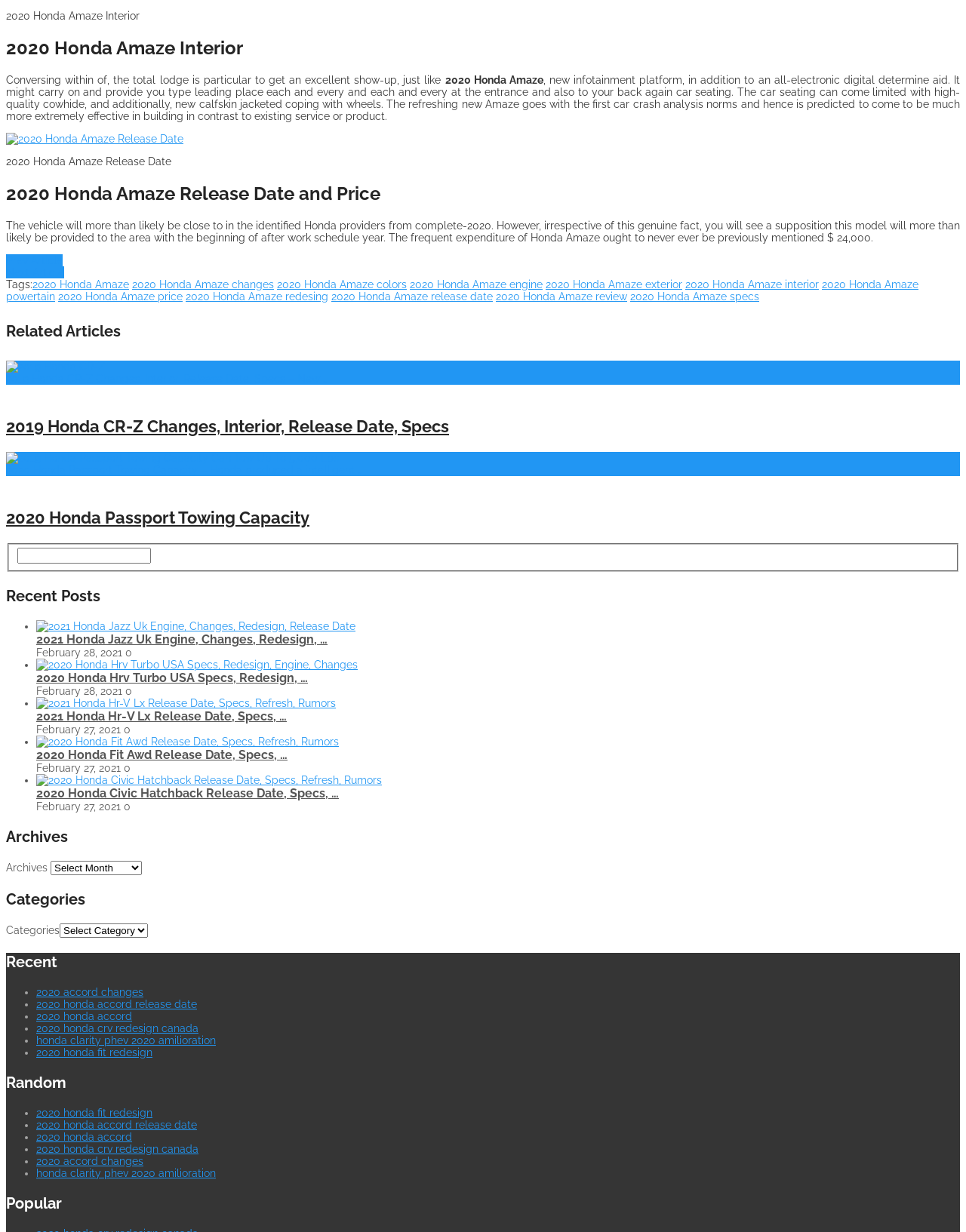Using the provided element description, identify the bounding box coordinates as (top-left x, top-left y, bottom-right x, bottom-right y). Ensure all values are between 0 and 1. Description: 2020 honda accord release date

[0.038, 0.81, 0.204, 0.82]